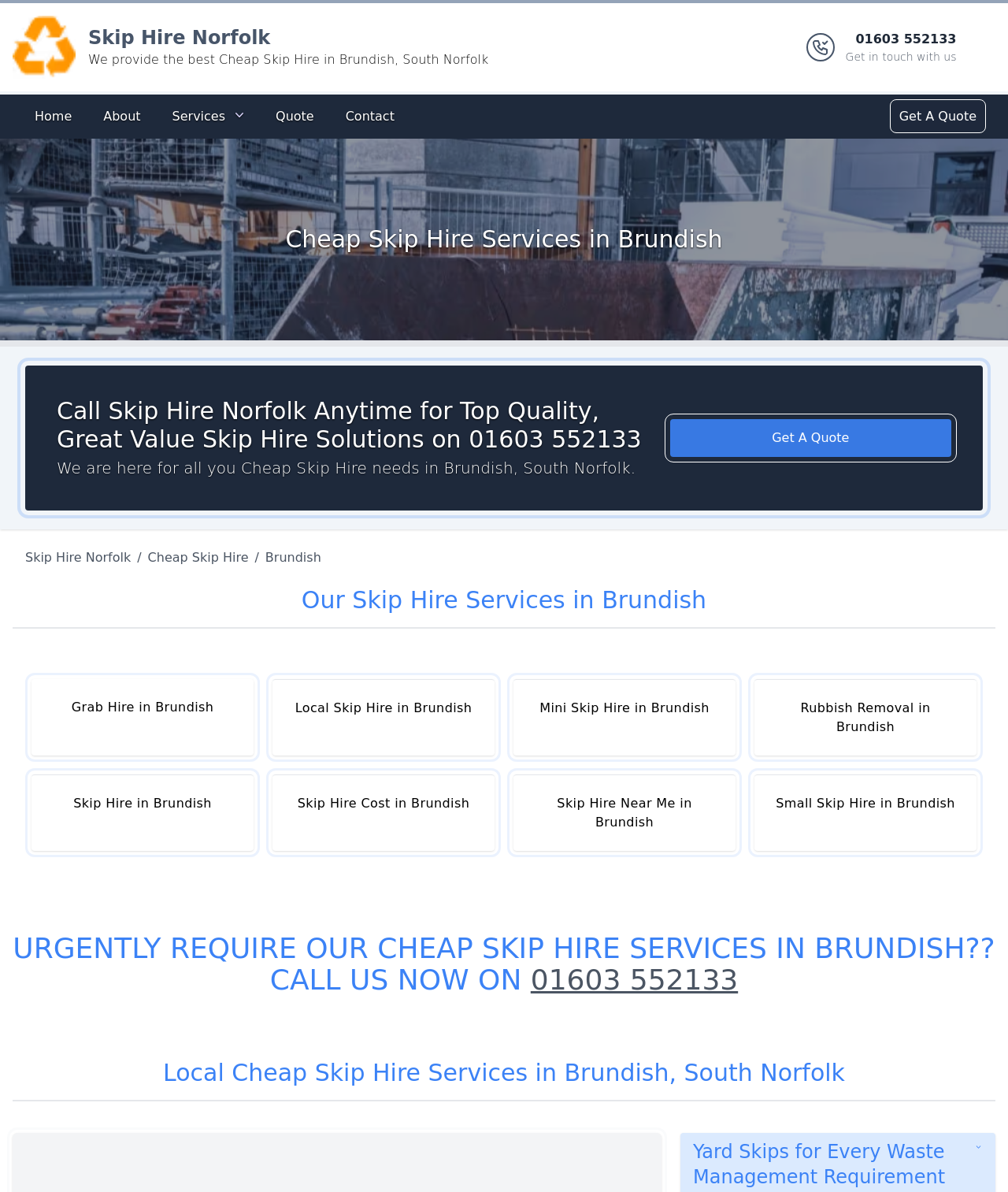Find the bounding box coordinates of the clickable element required to execute the following instruction: "Call Skip Hire Norfolk for Top Quality Skip Hire Solutions". Provide the coordinates as four float numbers between 0 and 1, i.e., [left, top, right, bottom].

[0.526, 0.808, 0.732, 0.835]